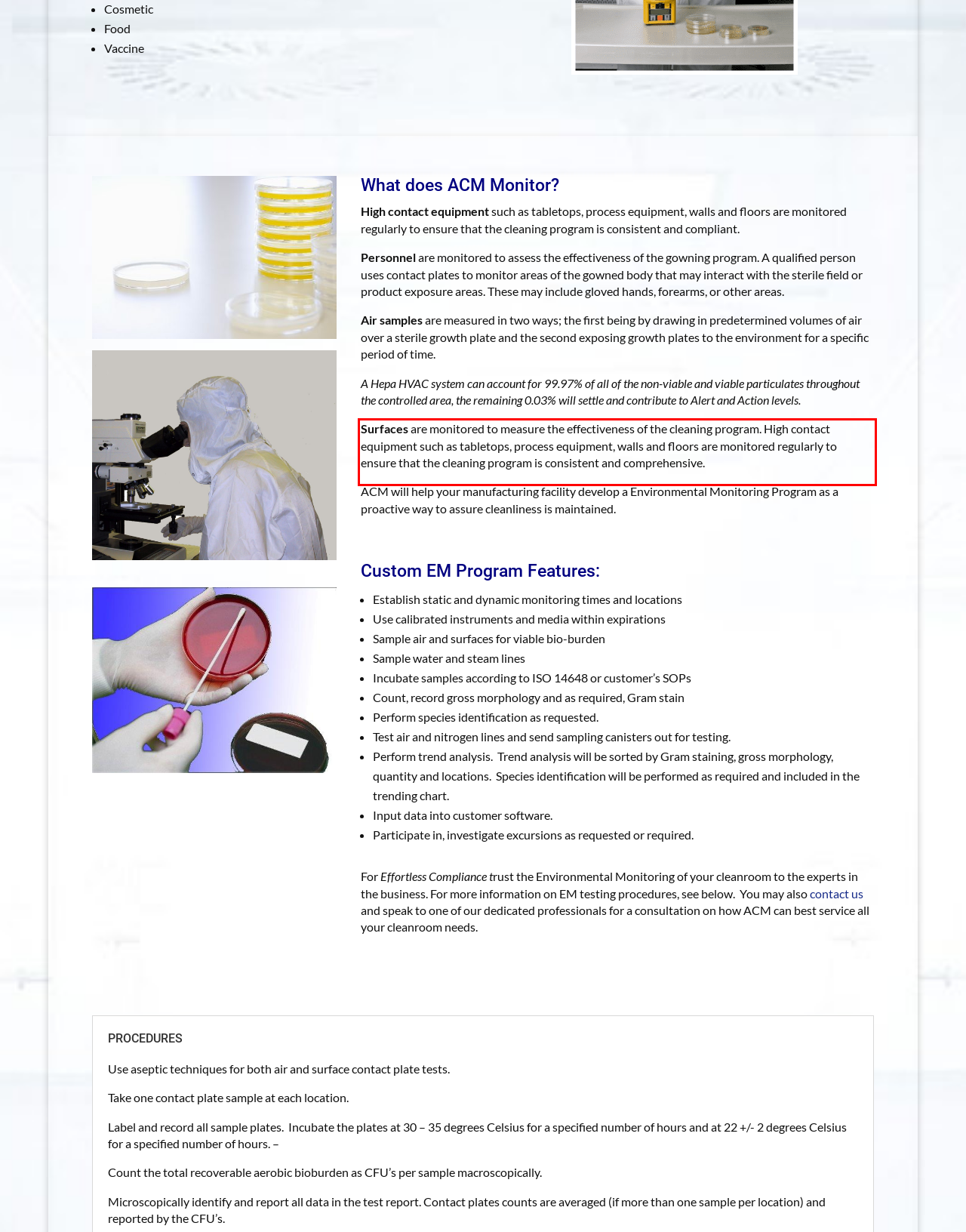You have a webpage screenshot with a red rectangle surrounding a UI element. Extract the text content from within this red bounding box.

Surfaces are monitored to measure the effectiveness of the cleaning program. High contact equipment such as tabletops, process equipment, walls and floors are monitored regularly to ensure that the cleaning program is consistent and comprehensive.